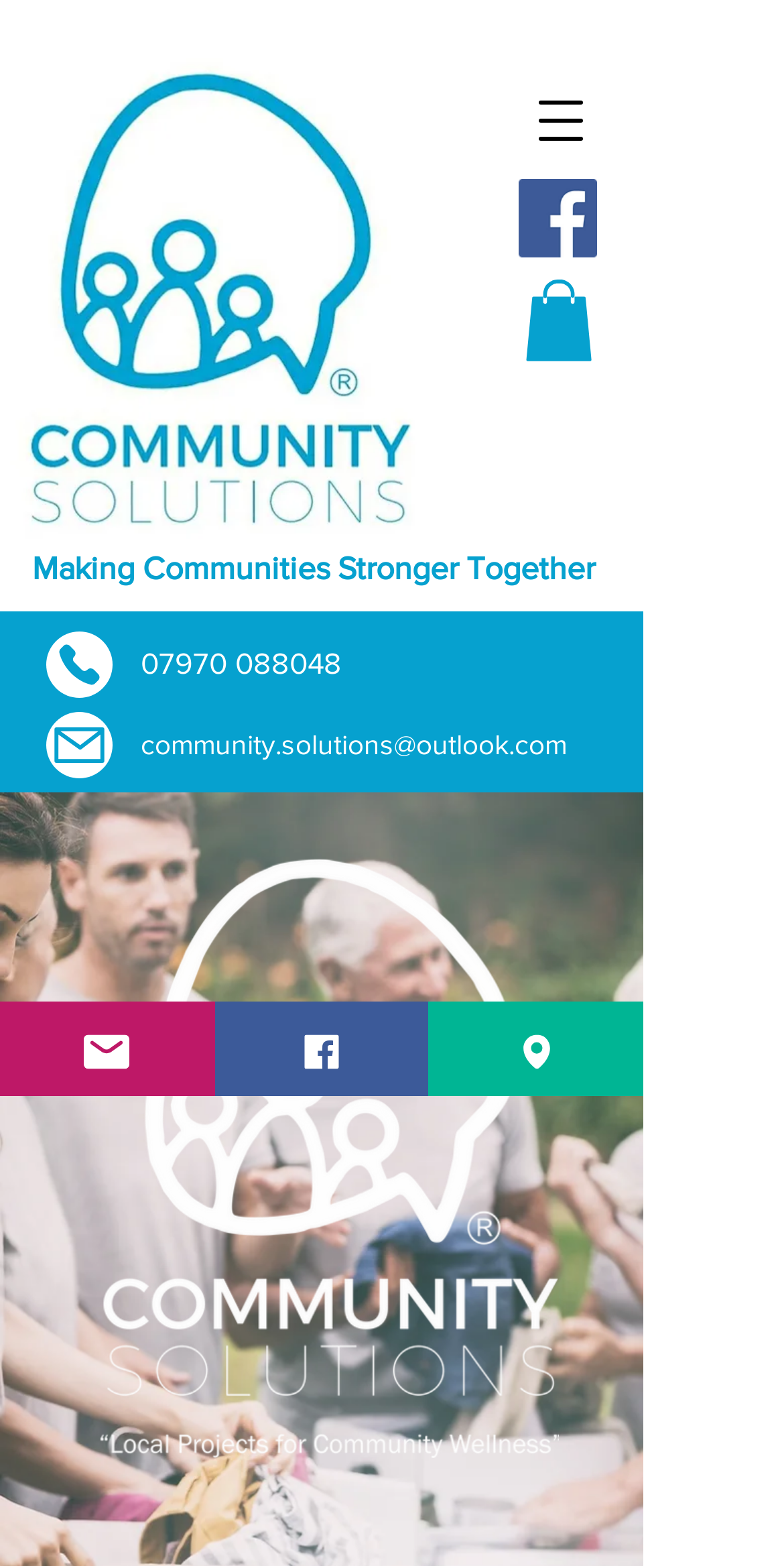Provide the bounding box coordinates for the UI element described in this sentence: "07970 088048". The coordinates should be four float values between 0 and 1, i.e., [left, top, right, bottom].

[0.179, 0.412, 0.436, 0.434]